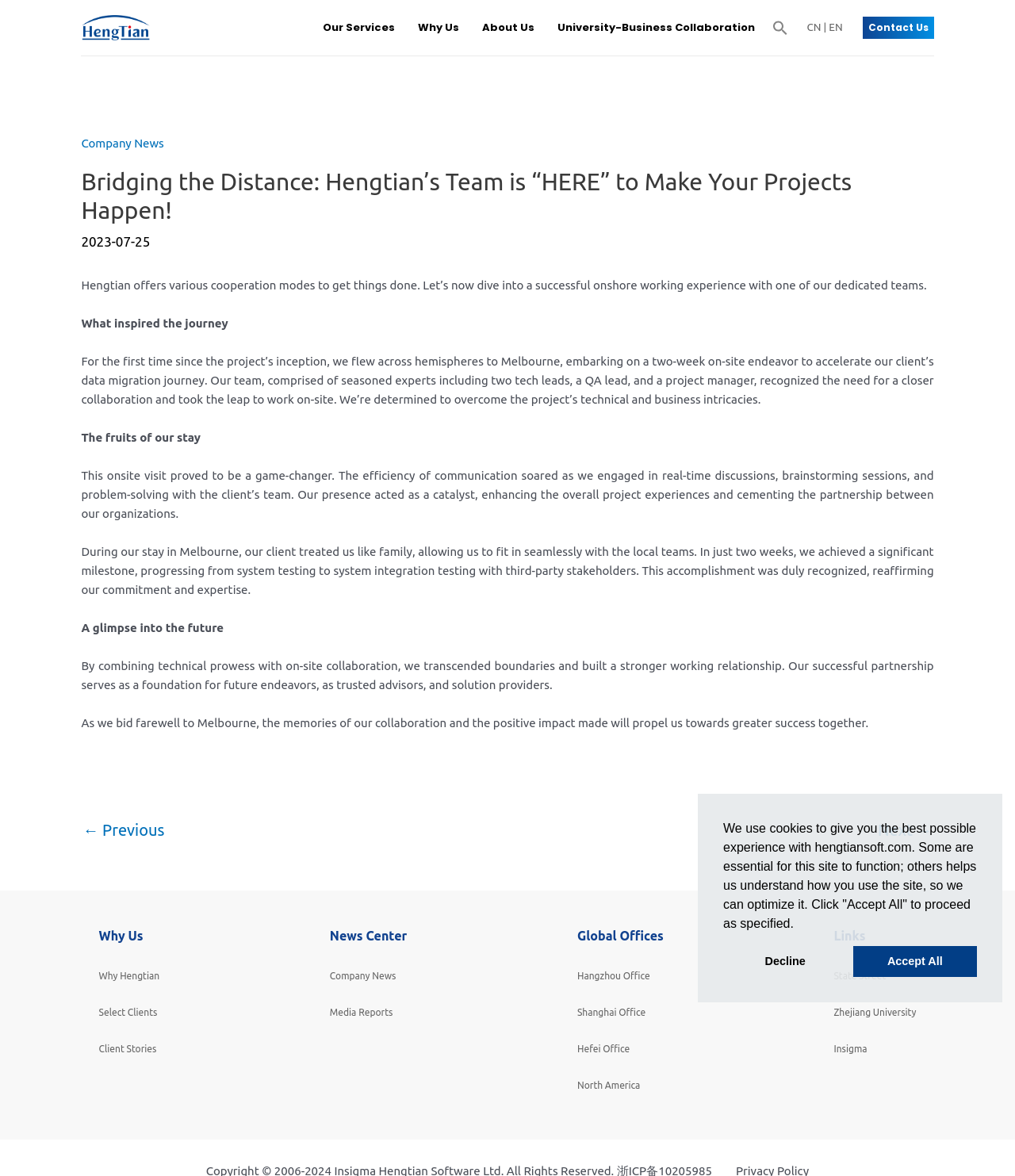Given the webpage screenshot, identify the bounding box of the UI element that matches this description: "Why Hengtian".

[0.097, 0.825, 0.157, 0.834]